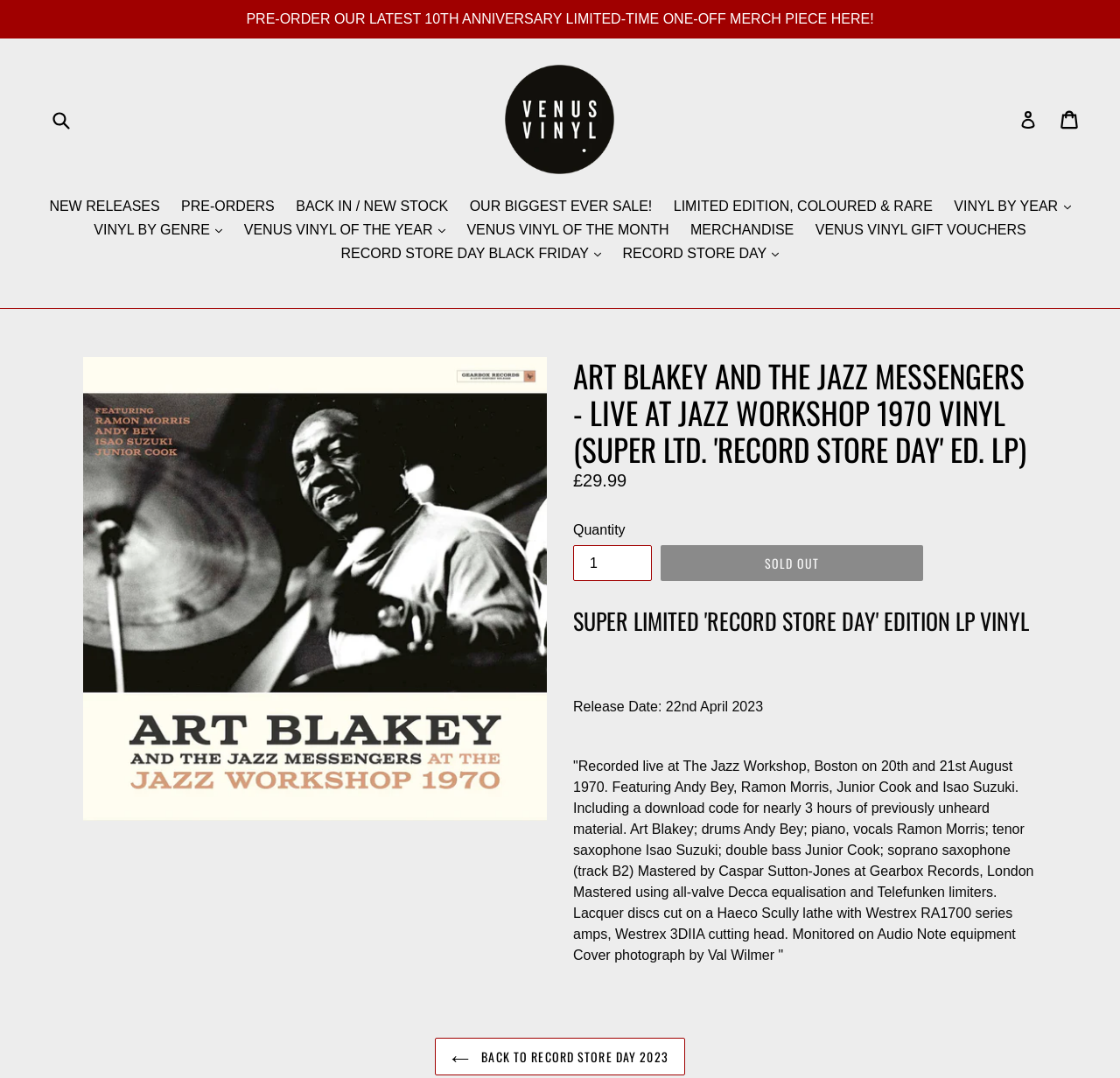What is the price of the vinyl?
Please provide a single word or phrase as your answer based on the screenshot.

£29.99